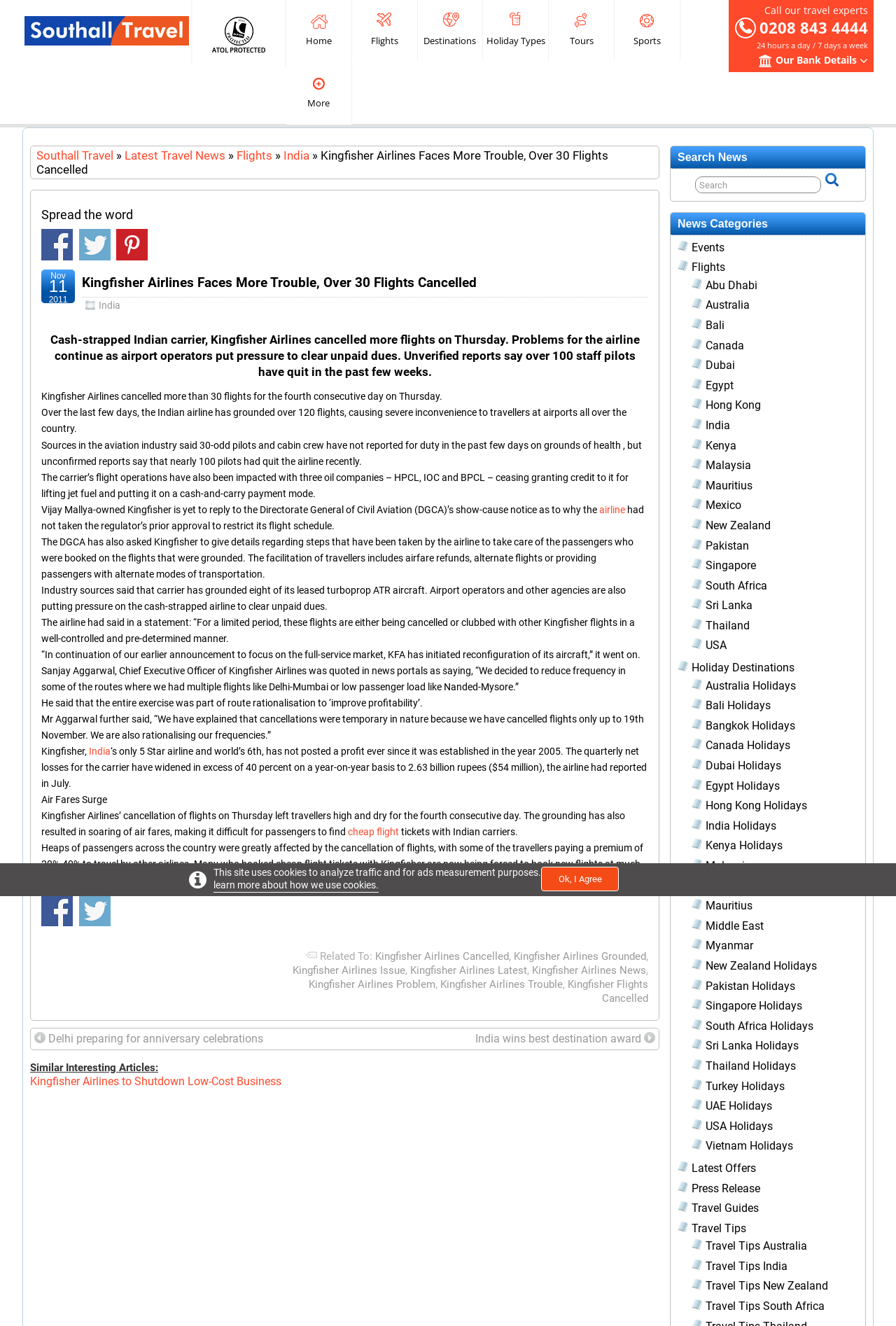What is the name of the CEO of Kingfisher Airlines?
Could you give a comprehensive explanation in response to this question?

I found the answer by reading the article content, which quotes Sanjay Aggarwal, the Chief Executive Officer of Kingfisher Airlines, saying 'We decided to reduce frequency in some of the routes...'.